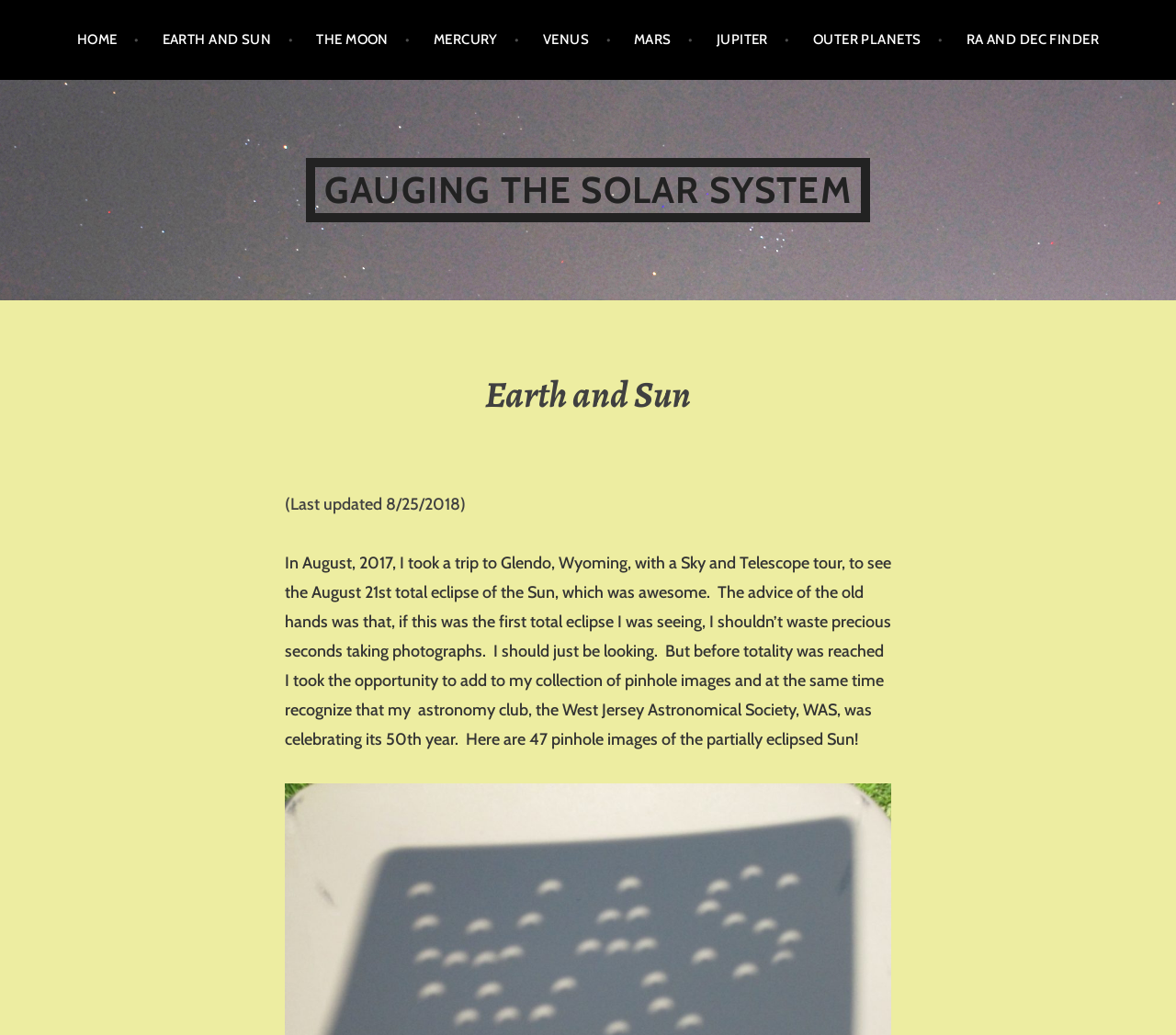What is the text of the webpage's headline?

GAUGING THE SOLAR SYSTEM